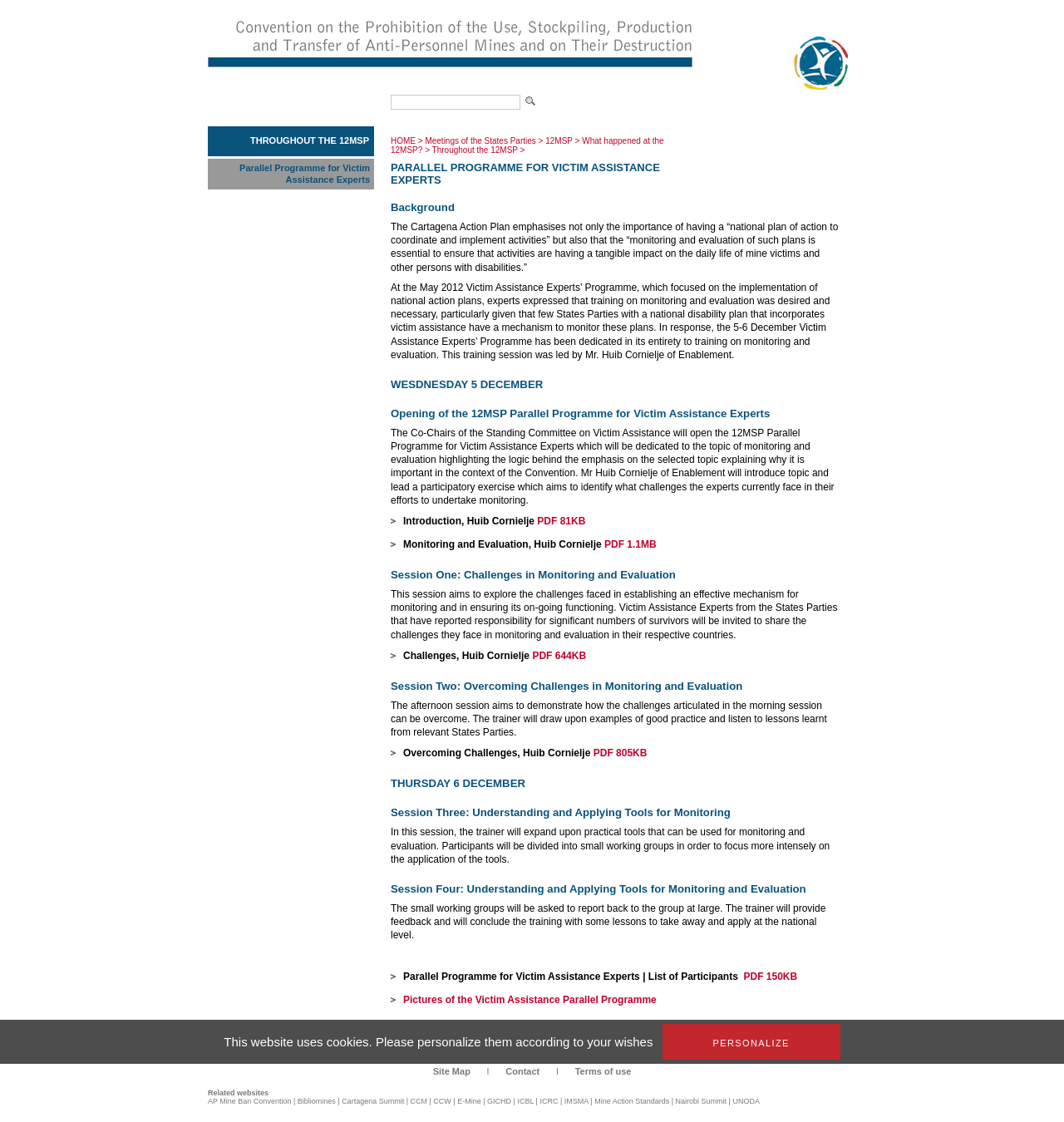Who led the training session on monitoring and evaluation?
Look at the image and answer with only one word or phrase.

Mr. Huib Cornielje